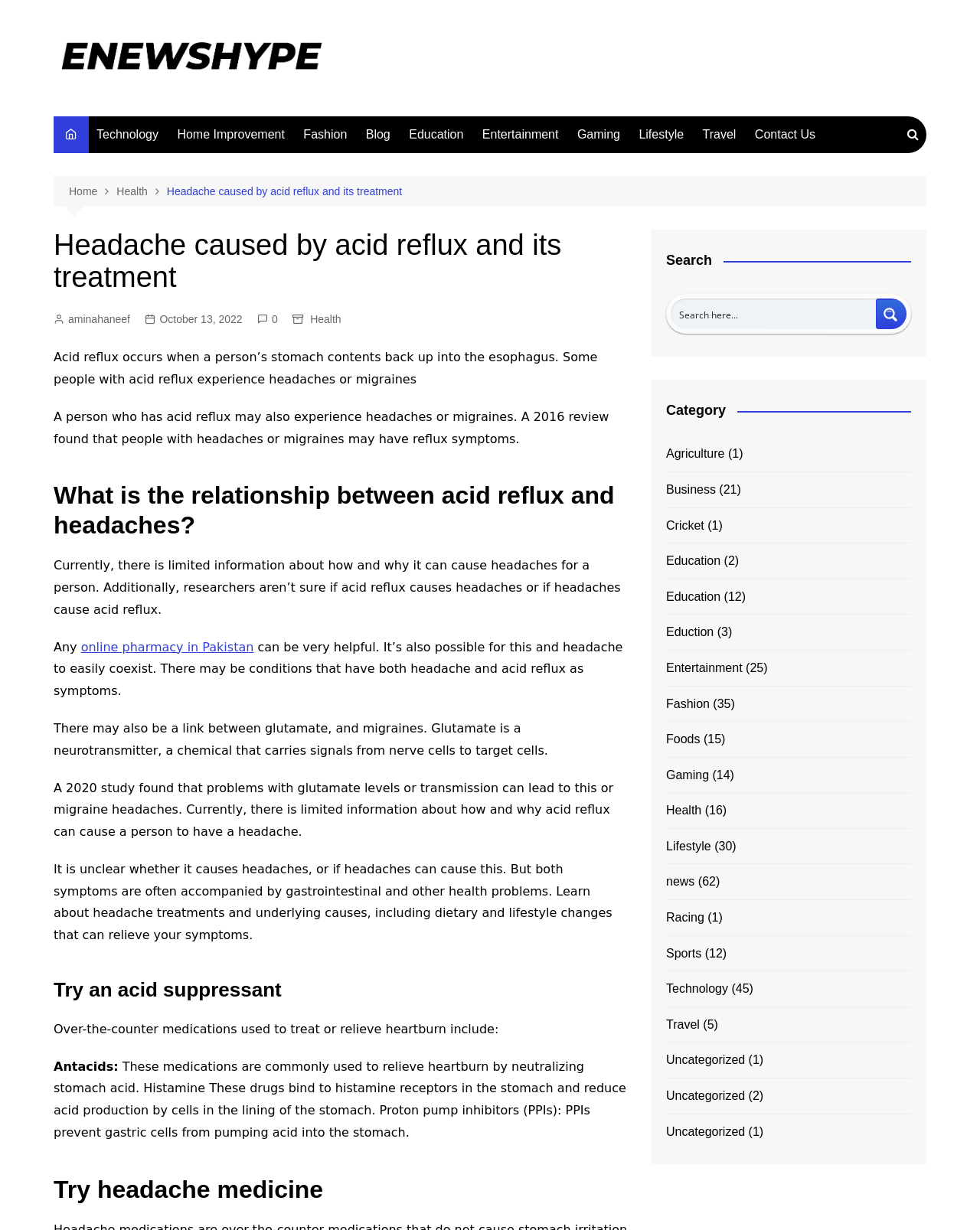Determine the bounding box coordinates for the region that must be clicked to execute the following instruction: "Click on the 'Contact Us' link".

[0.762, 0.095, 0.84, 0.125]